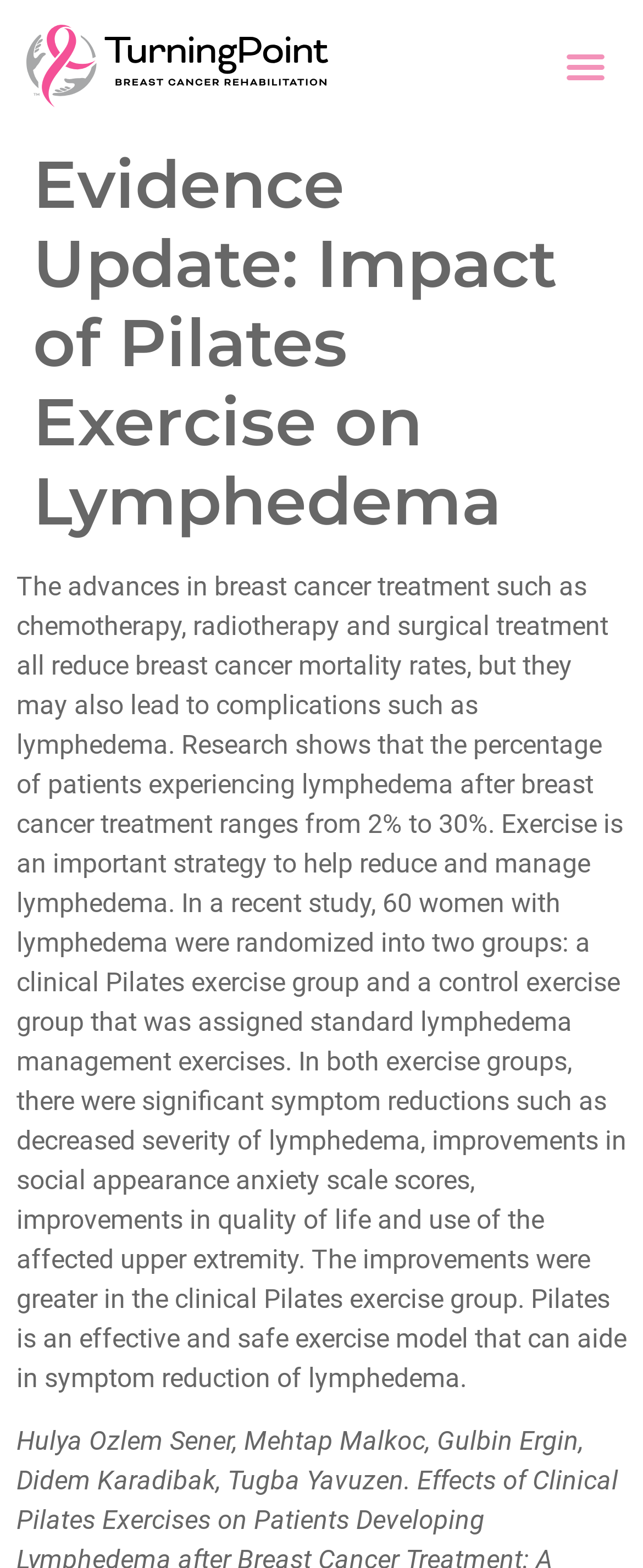Locate and extract the text of the main heading on the webpage.

Evidence Update: Impact of Pilates Exercise on Lymphedema